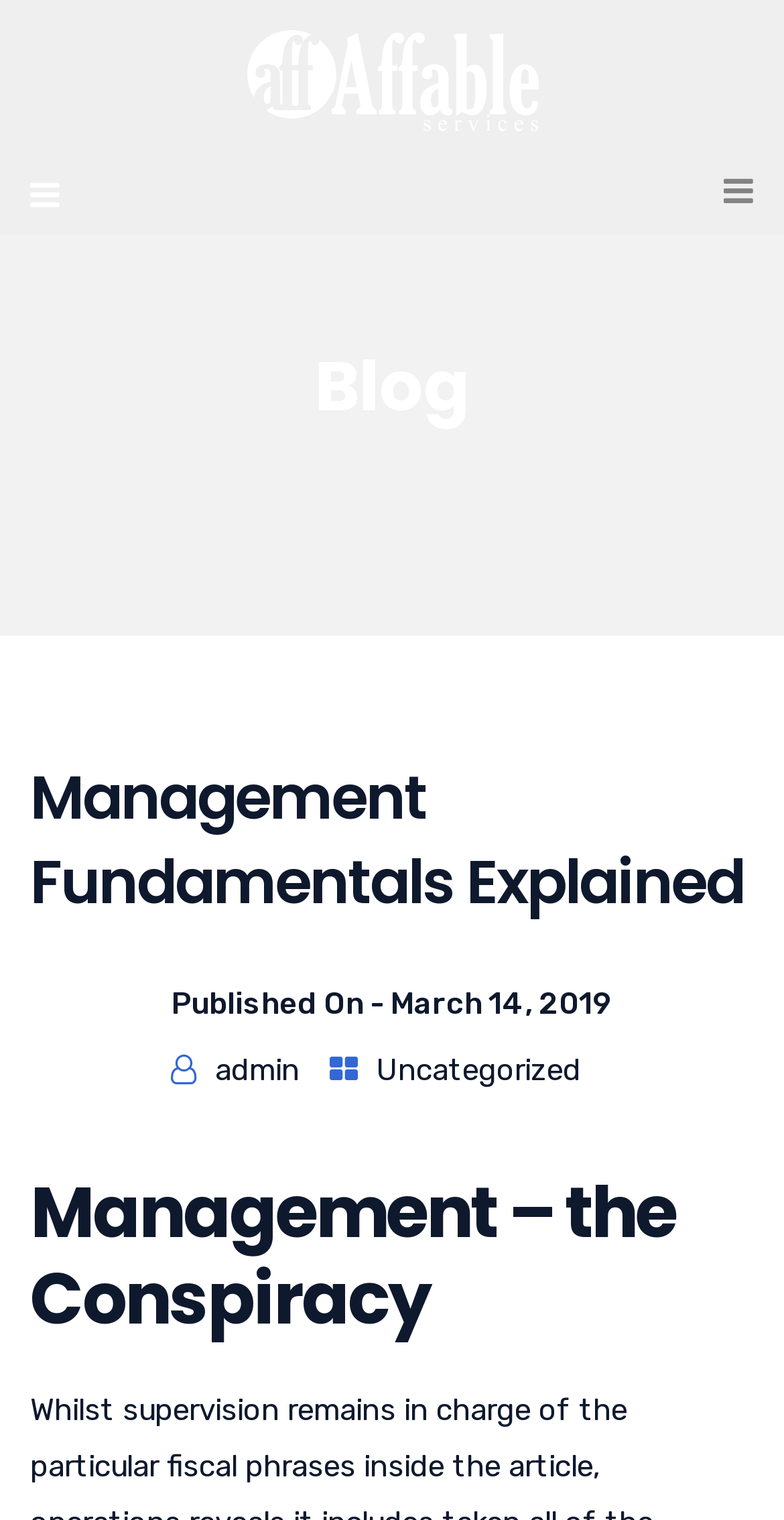Provide a one-word or short-phrase response to the question:
Is there a blog section on the webpage?

Yes